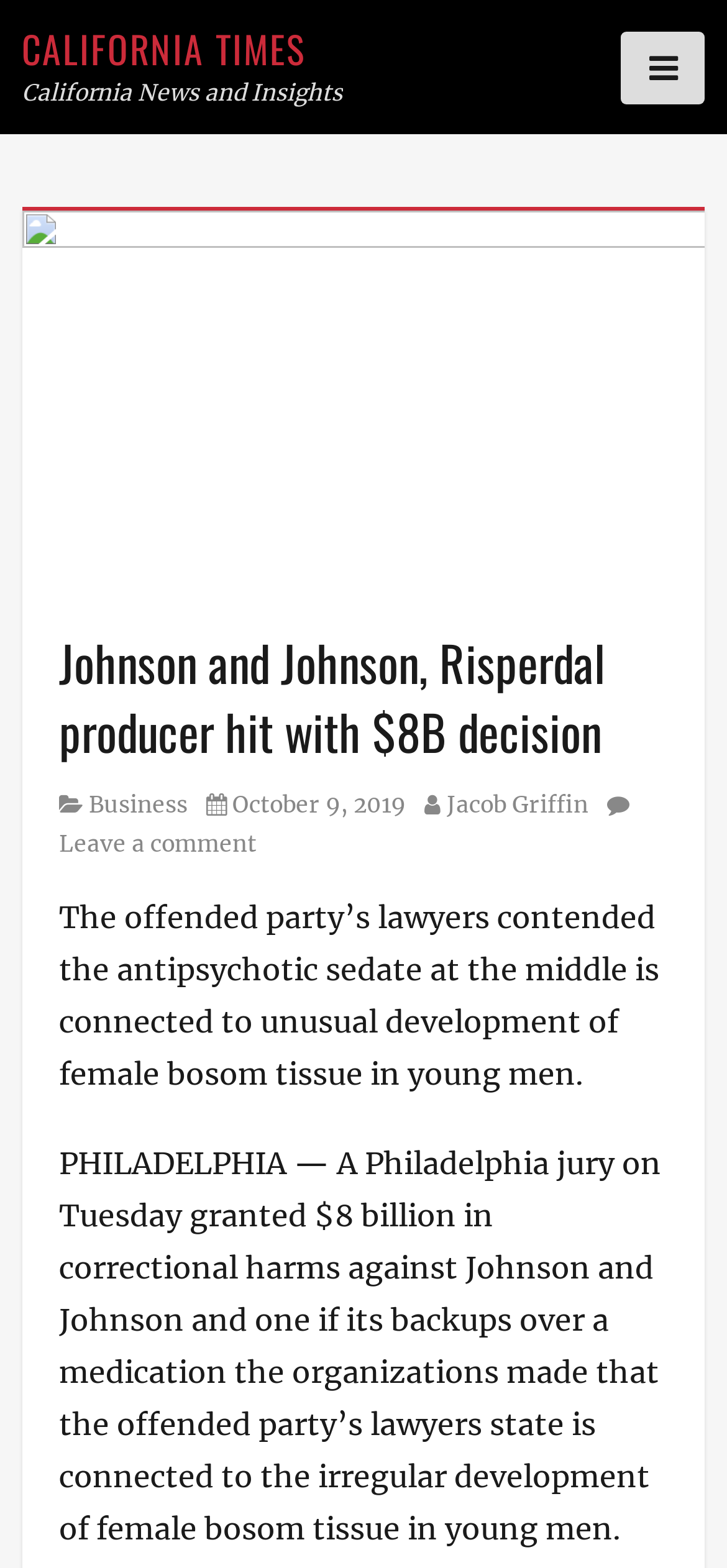Given the content of the image, can you provide a detailed answer to the question?
What is the medication mentioned in the article?

I found the medication mentioned in the article by reading the article content, which states 'Johnson and Johnson, Risperdal producer hit with $8B decision...'.